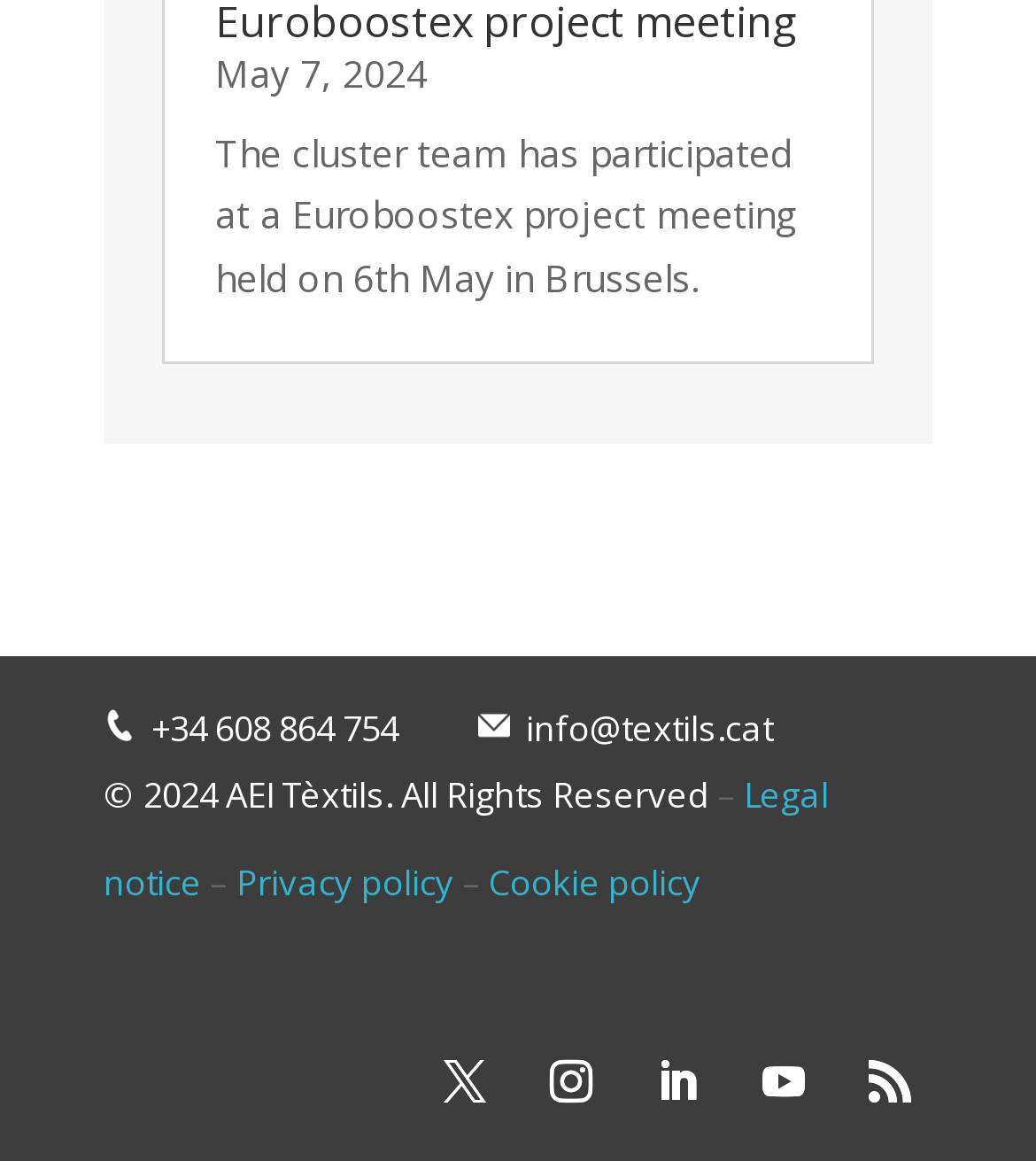Find the bounding box of the element with the following description: "Cookie policy". The coordinates must be four float numbers between 0 and 1, formatted as [left, top, right, bottom].

[0.472, 0.739, 0.677, 0.78]